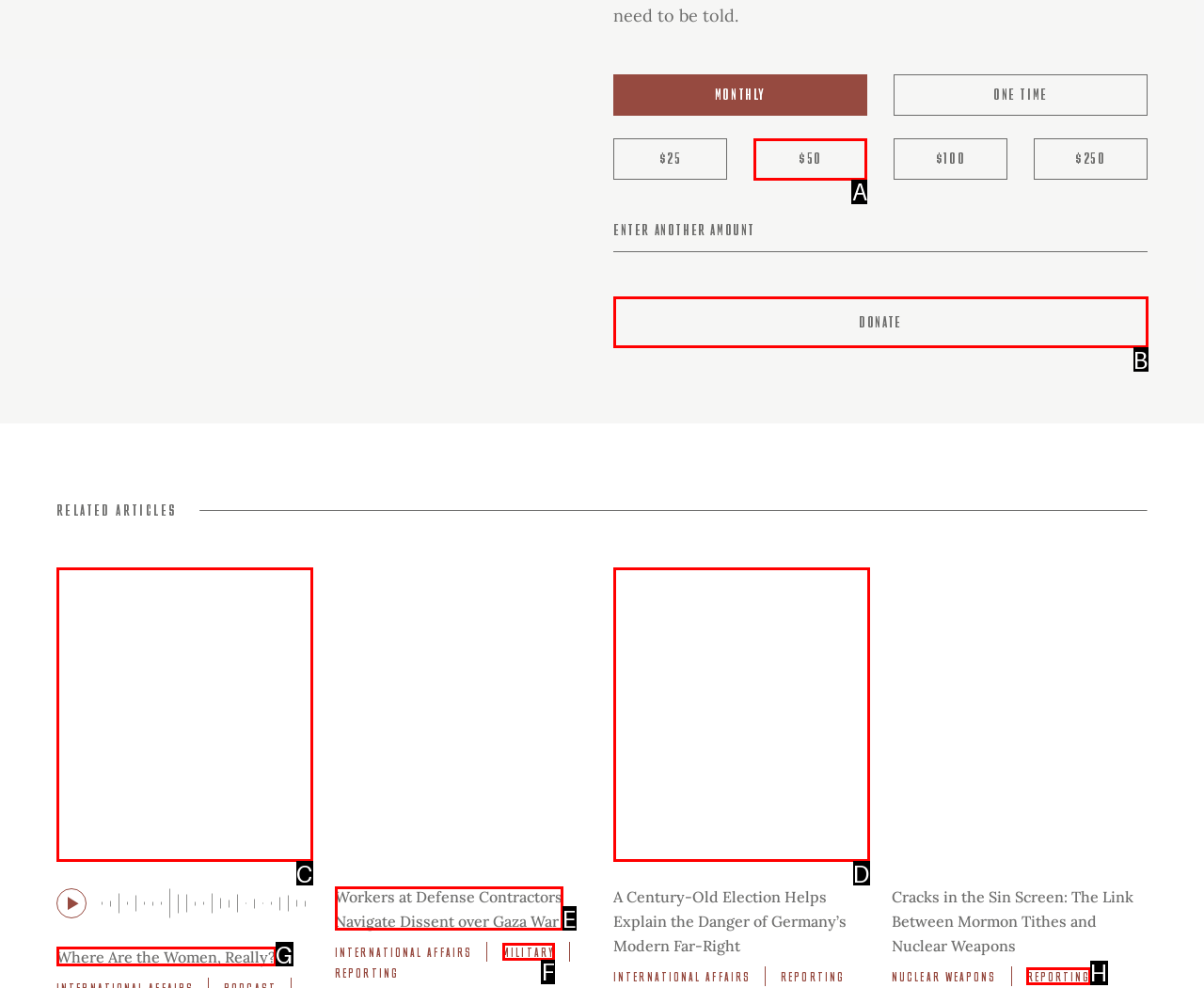Determine which HTML element to click for this task: Donate $50 Provide the letter of the selected choice.

A